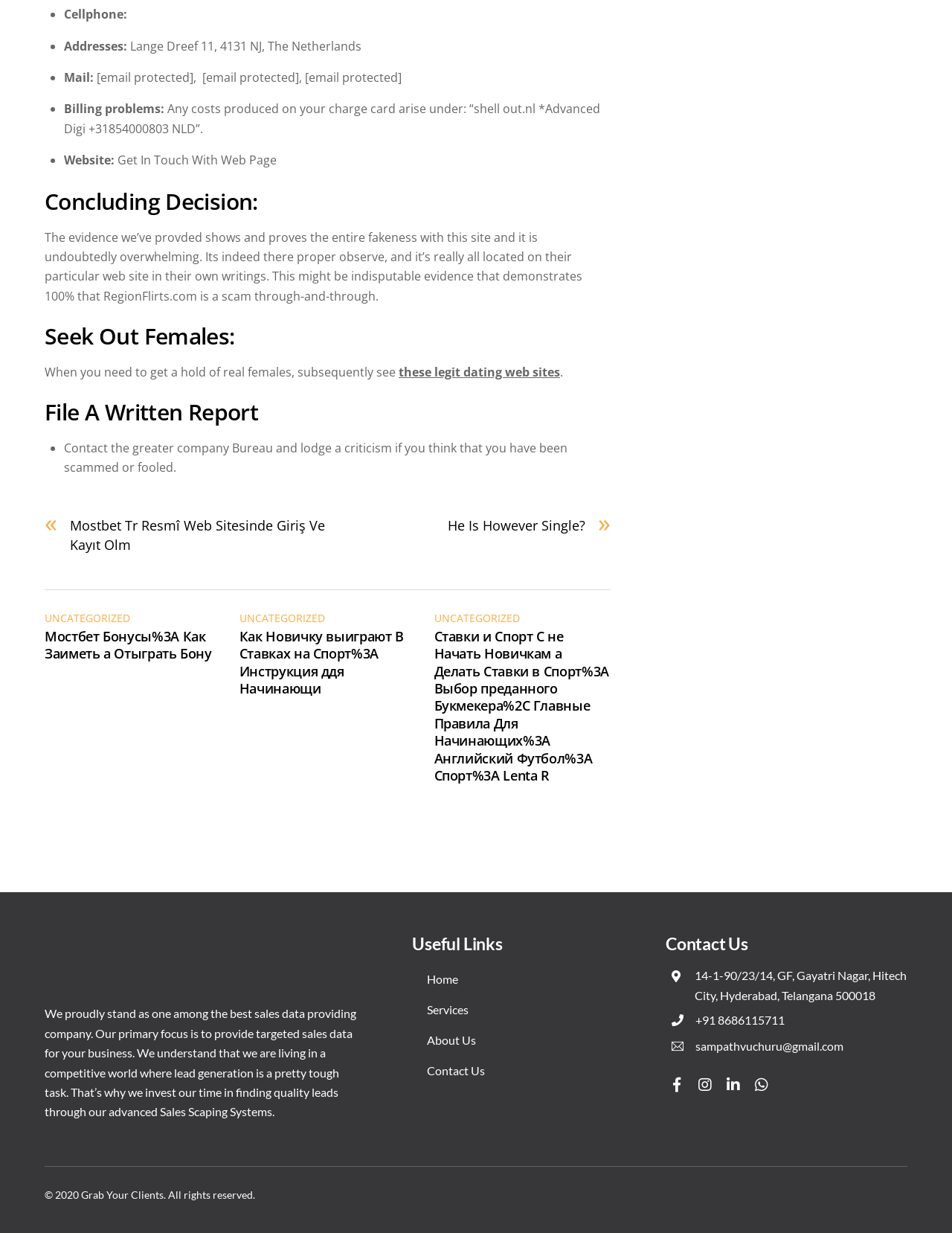What is the purpose of the webpage?
Using the image, provide a concise answer in one word or a short phrase.

To expose a scam